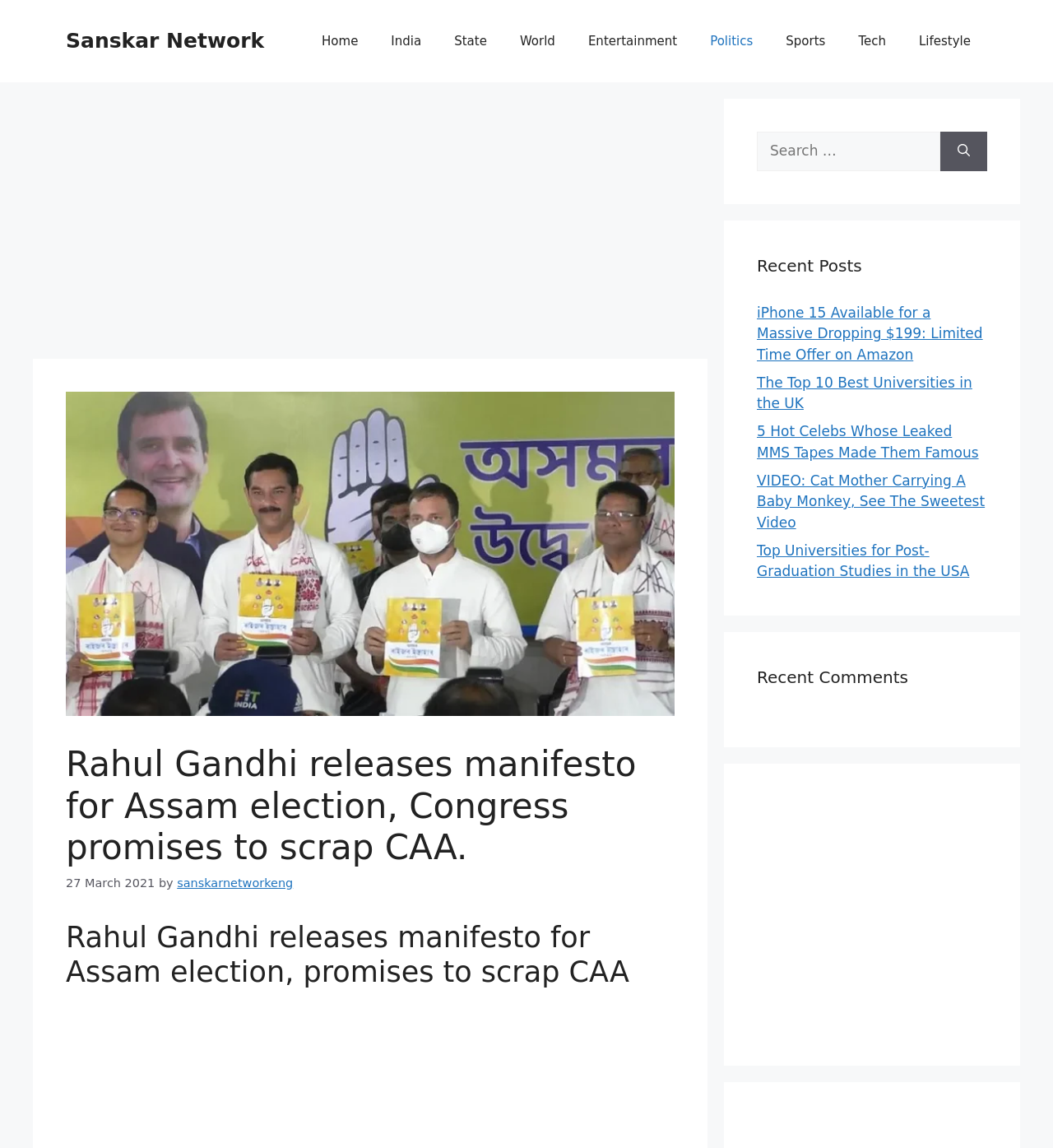Determine the bounding box coordinates for the area that should be clicked to carry out the following instruction: "Read the article about iPhone 15".

[0.719, 0.265, 0.933, 0.316]